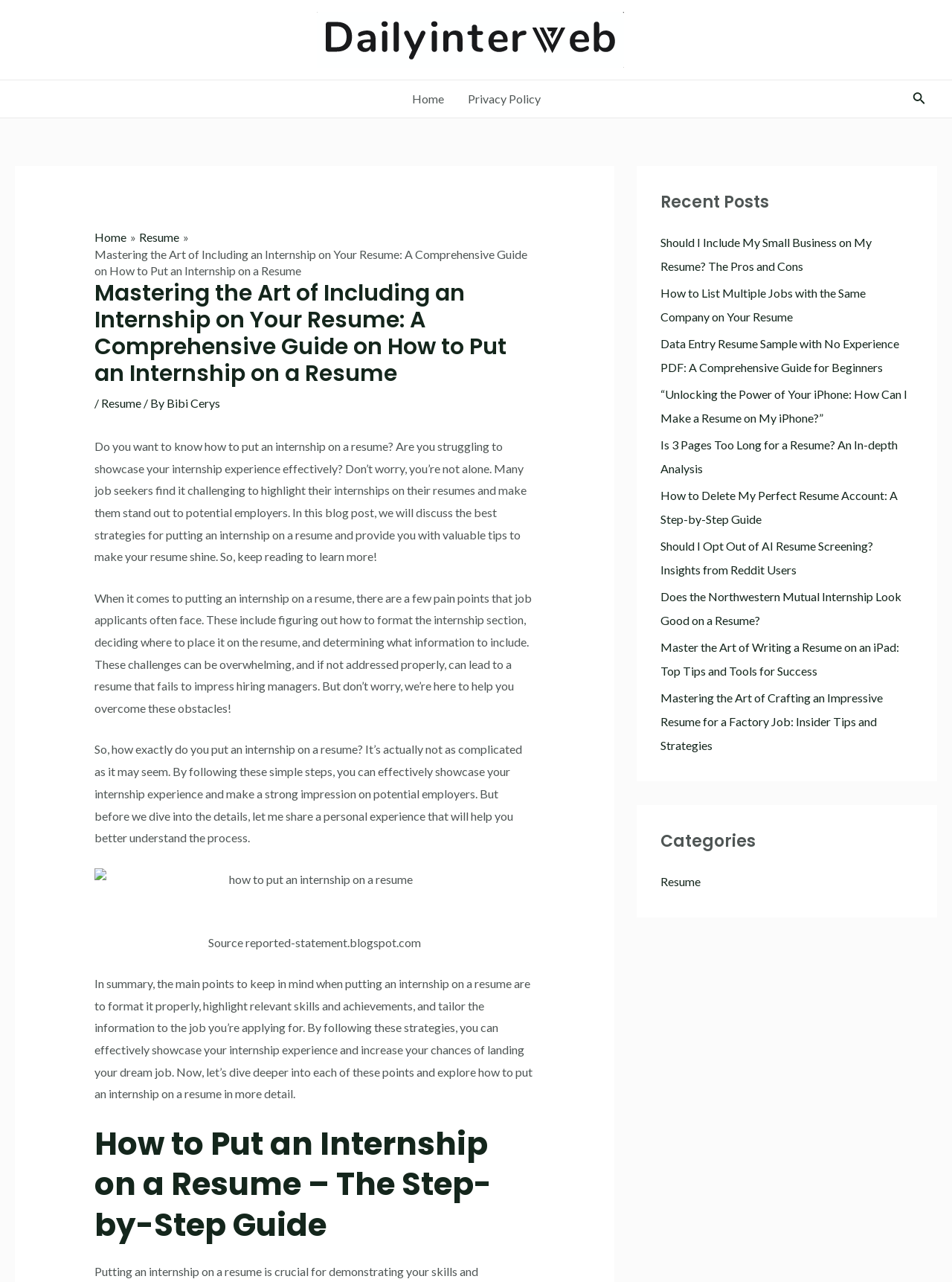Indicate the bounding box coordinates of the element that needs to be clicked to satisfy the following instruction: "Click the 'Dailyinterweb' link at the top". The coordinates should be four float numbers between 0 and 1, i.e., [left, top, right, bottom].

[0.332, 0.024, 0.655, 0.035]